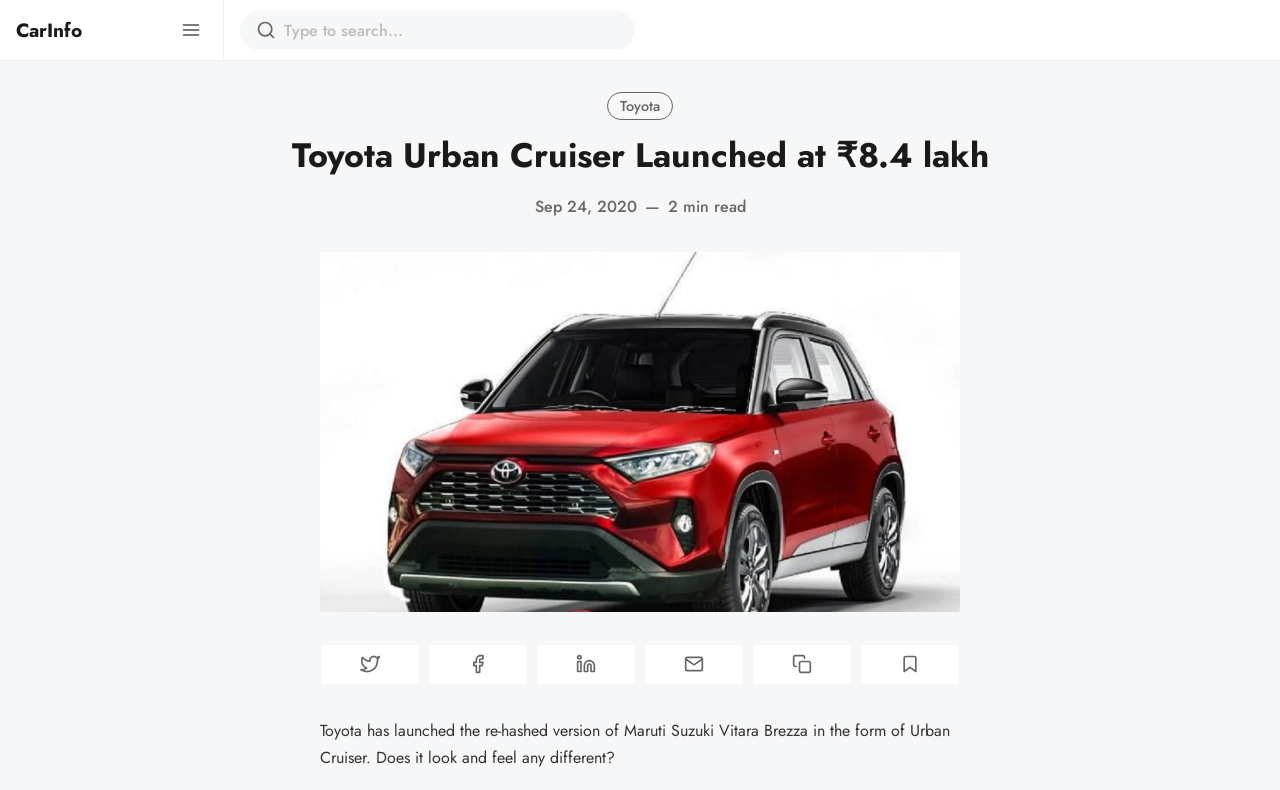Find the bounding box coordinates of the element to click in order to complete this instruction: "Open the menu". The bounding box coordinates must be four float numbers between 0 and 1, denoted as [left, top, right, bottom].

[0.137, 0.018, 0.162, 0.058]